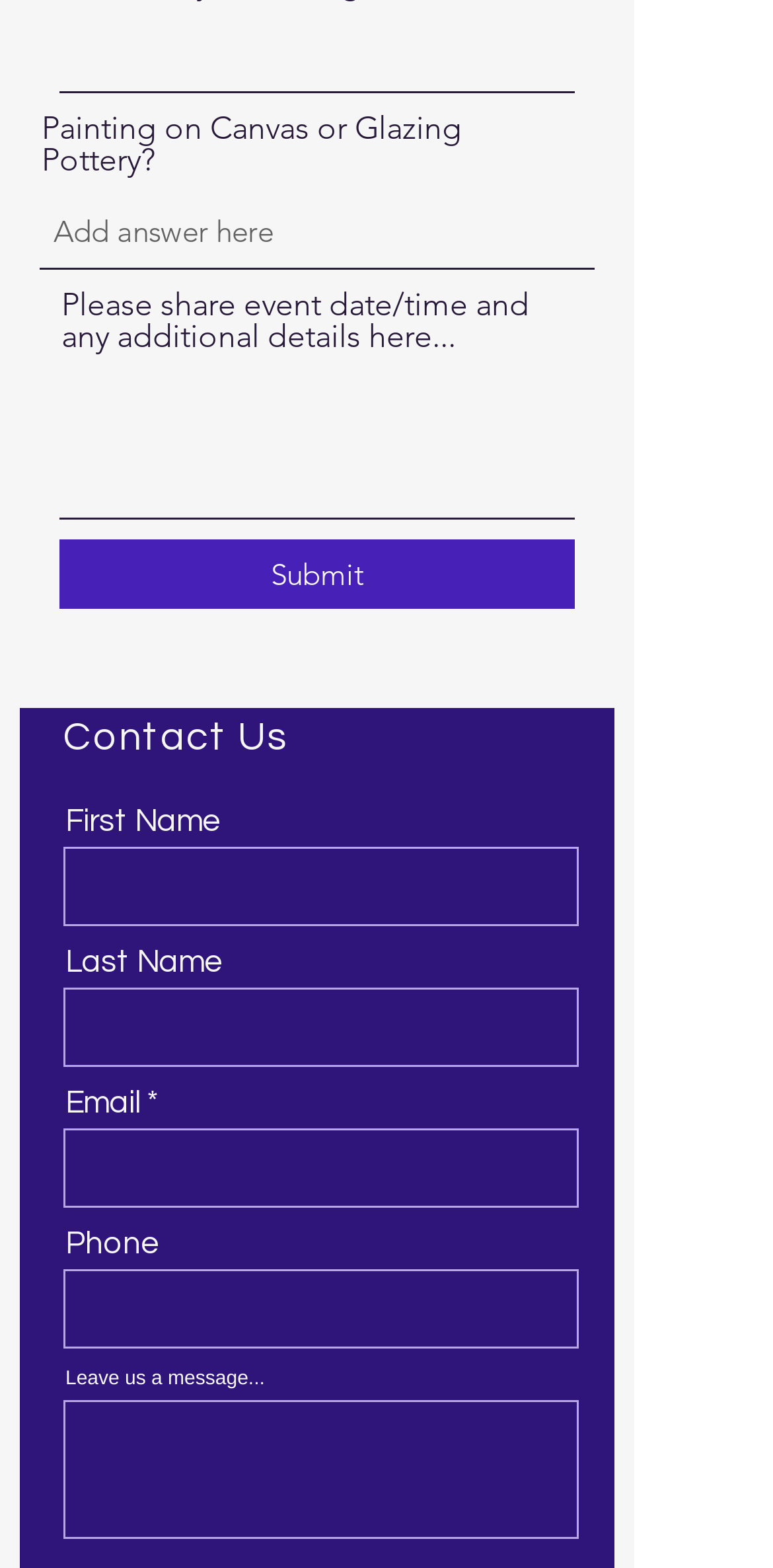Please determine the bounding box coordinates of the element's region to click for the following instruction: "Select the activity type".

[0.051, 0.124, 0.769, 0.172]